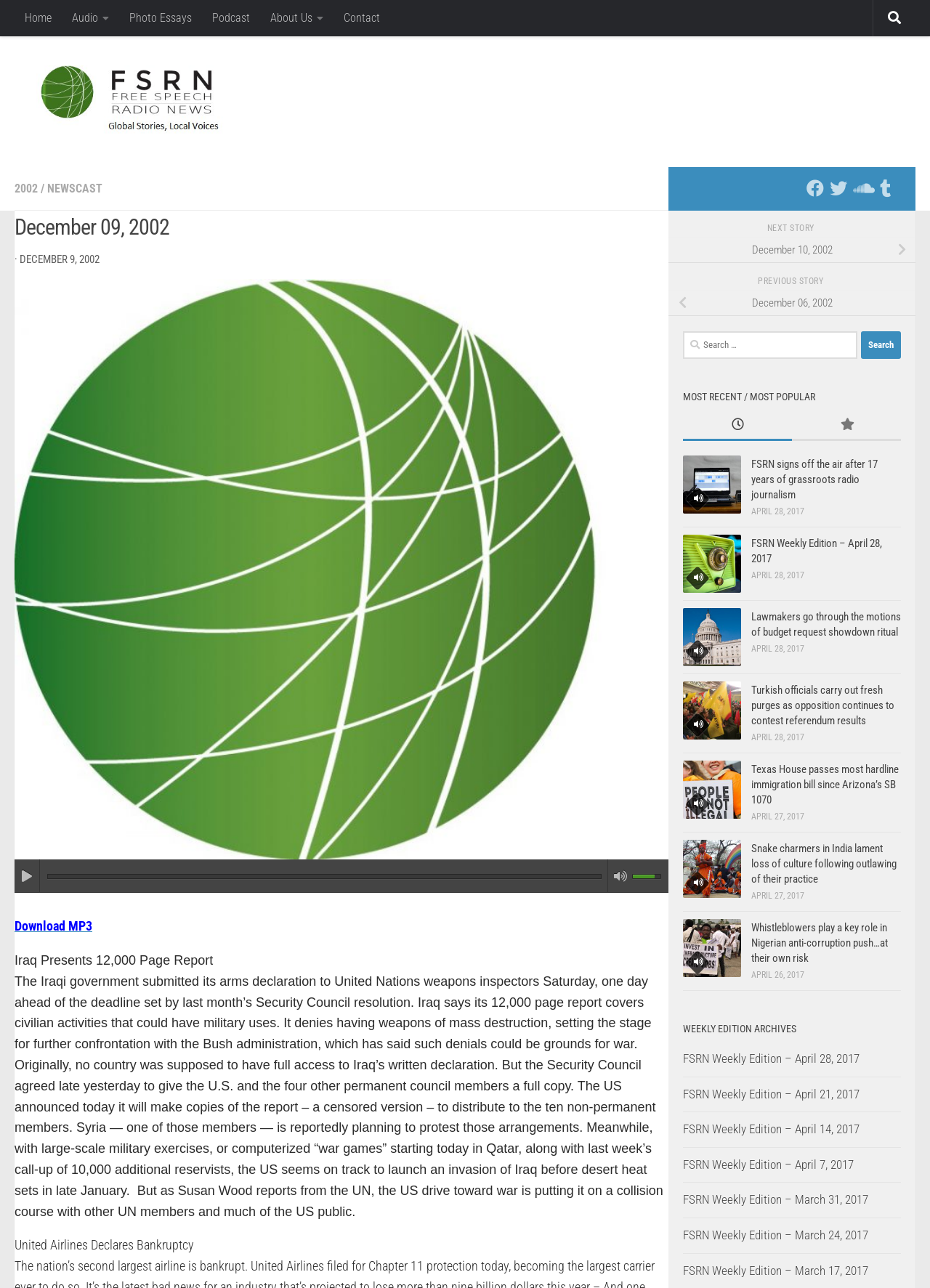Please determine the bounding box coordinates for the element that should be clicked to follow these instructions: "Download the MP3 file".

[0.016, 0.713, 0.099, 0.725]